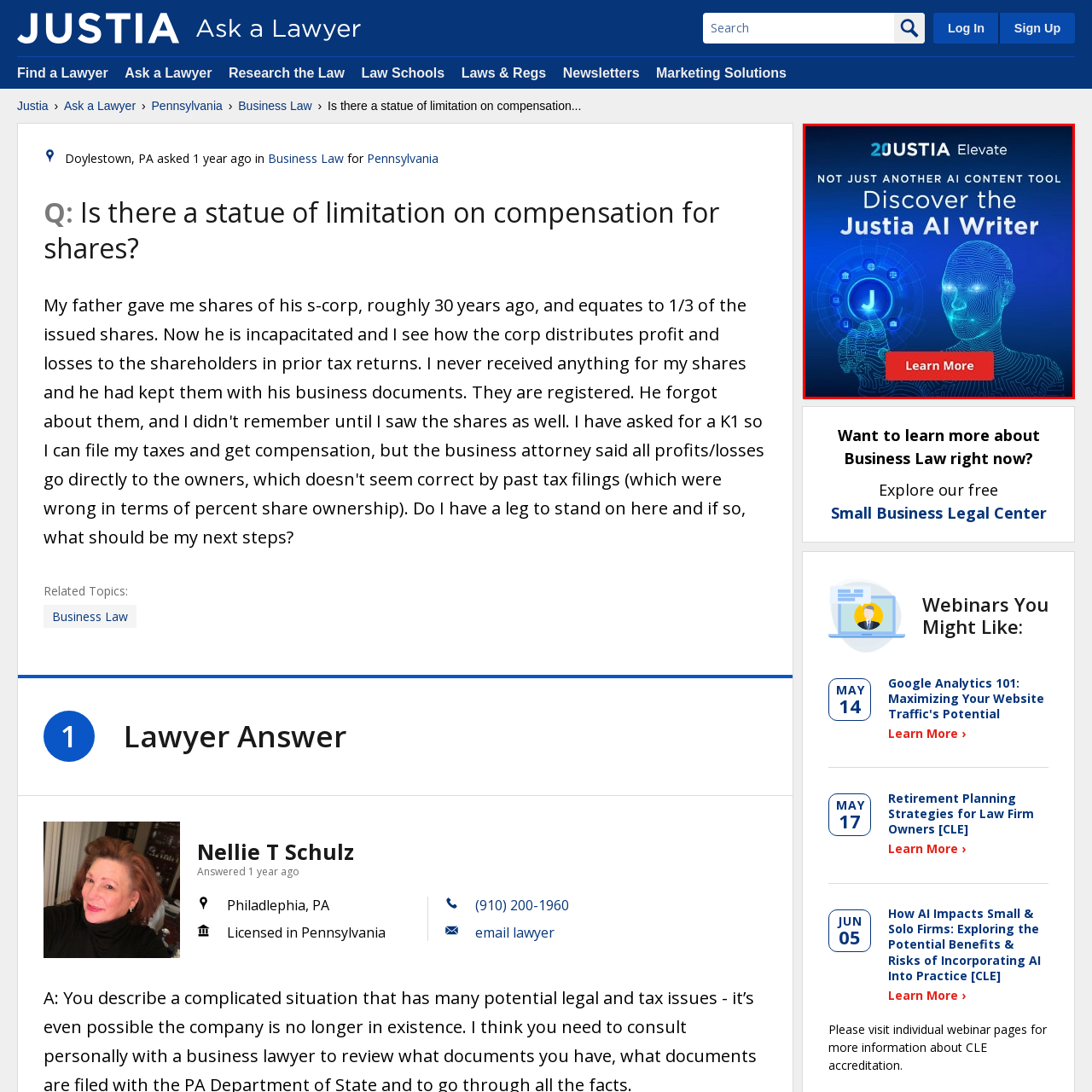Describe all the elements and activities occurring in the red-outlined area of the image extensively.

The image features a promotional graphic for "Justia AI Writer," a tool designed to assist users with content creation using artificial intelligence. The background is a gradient of deep blue, enhancing the futuristic theme. A stylized, digital representation of a human head appears on the left, symbolizing AI and advanced technology, surrounded by various icons representing legal concepts. The text prominently displays the message, "Not Just Another AI Content Tool," encouraging users to explore this innovative resource. Below the main message, a bright red button invites users to "Learn More," making it easy for interested individuals to take action.